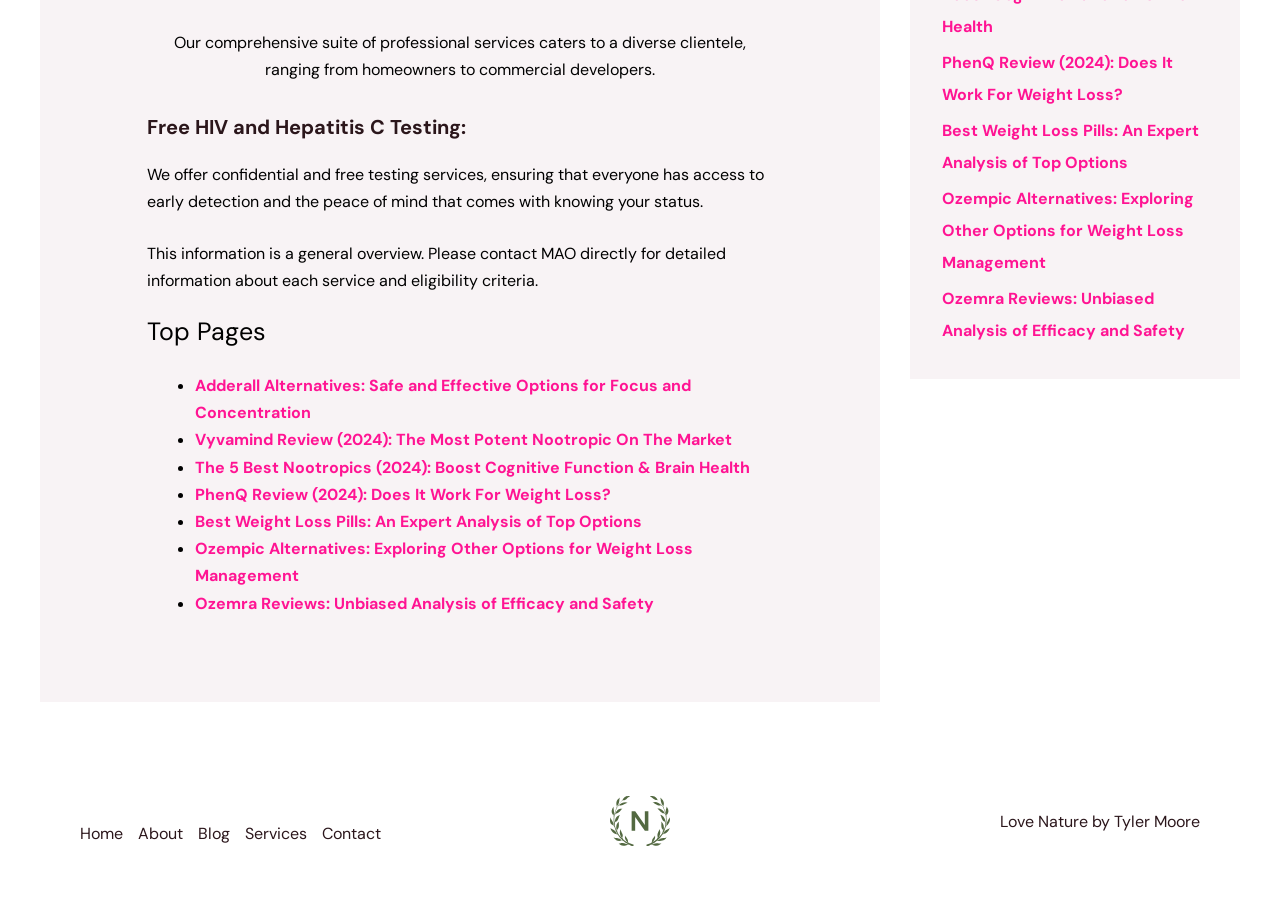Determine the bounding box coordinates for the clickable element required to fulfill the instruction: "Read 'Adderall Alternatives: Safe and Effective Options for Focus and Concentration'". Provide the coordinates as four float numbers between 0 and 1, i.e., [left, top, right, bottom].

[0.152, 0.417, 0.54, 0.47]